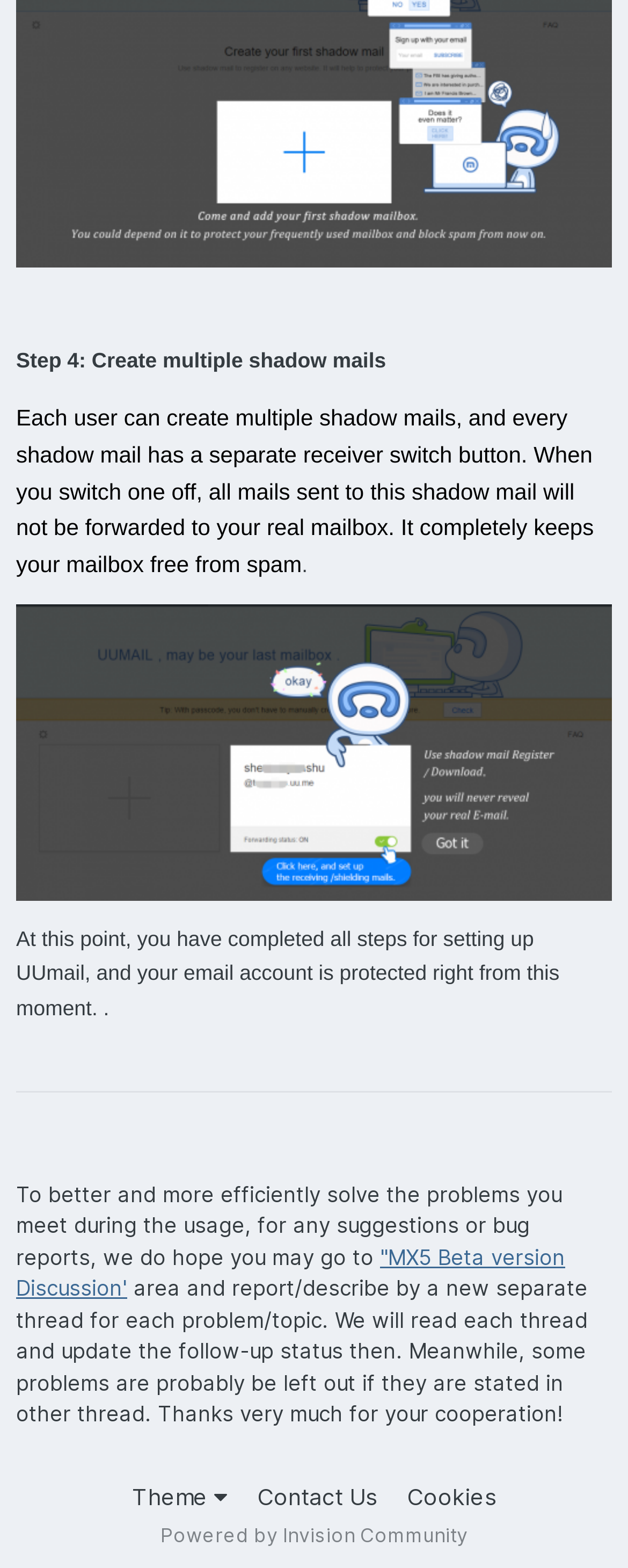Highlight the bounding box of the UI element that corresponds to this description: "Contact Us".

[0.41, 0.945, 0.6, 0.963]